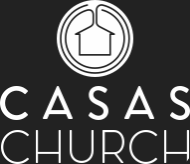Illustrate the image with a detailed caption.

The image features the logo of Casas Church, prominently displayed in a modern, minimalist style. The logo includes a graphic element that resembles a house and is encircled by a simple line, symbolizing community and faith. Below the logo, the name "CASAS CHURCH" is rendered in bold, uppercase letters, emphasizing the church's name and presence. The overall color scheme is sleek and contemporary, set against a dark background, which enhances the visual impact of the logo. This design reflects the church's mission of welcoming individuals into a supportive community within a modern worship environment.